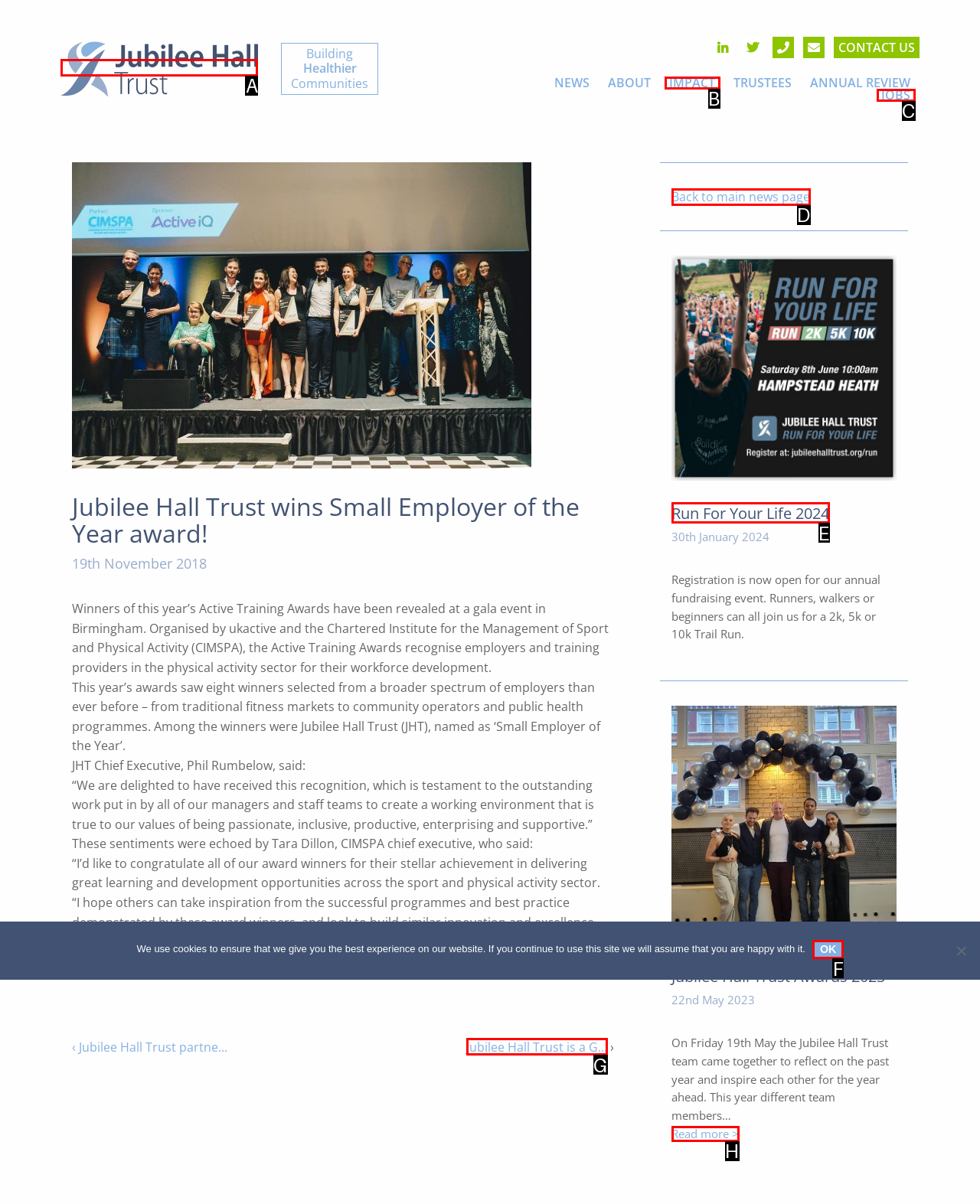Determine the letter of the UI element I should click on to complete the task: Click the Jubilee Hall Trust logo link from the provided choices in the screenshot.

A